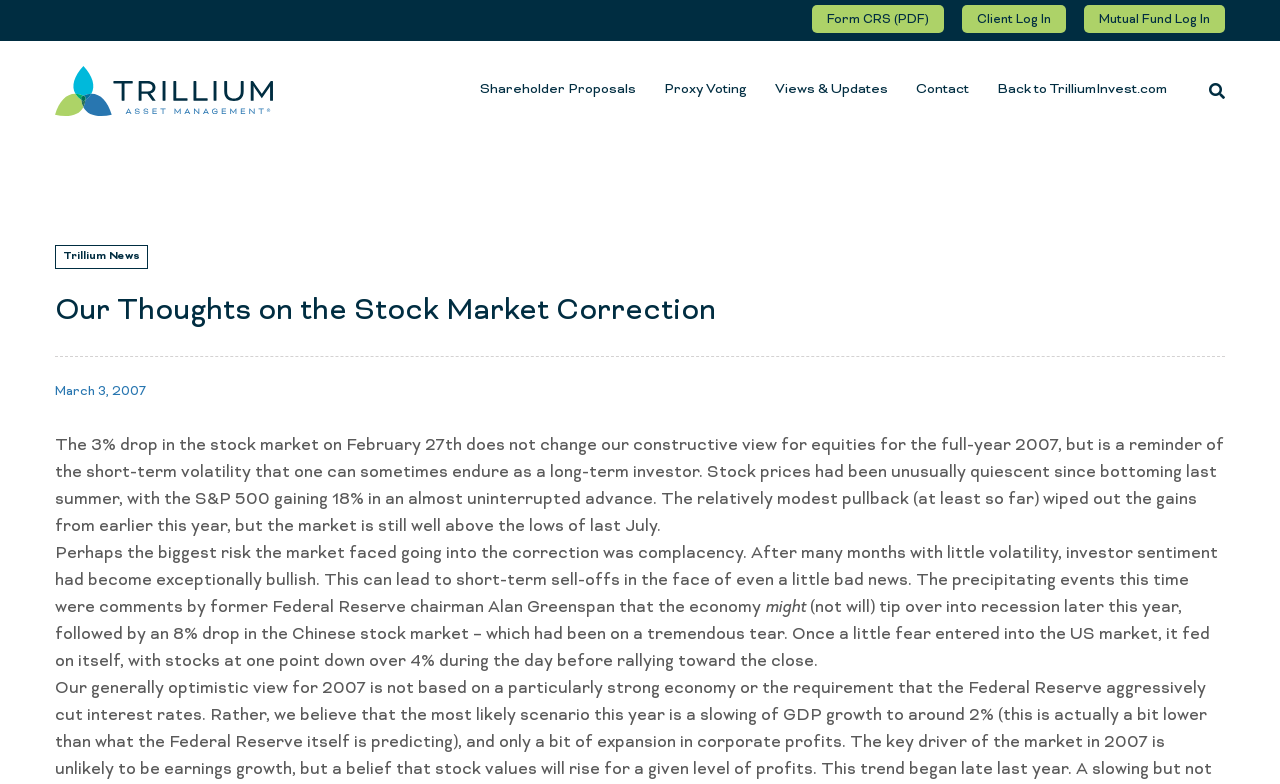What is the name of the company mentioned in the logo?
Please answer the question with a detailed response using the information from the screenshot.

I found the name by looking at the image element with the text 'Trillium Asset Management' which is located at the coordinates [0.043, 0.065, 0.213, 0.167]. This image is likely a logo since it is located at the top of the page and has a descriptive text.